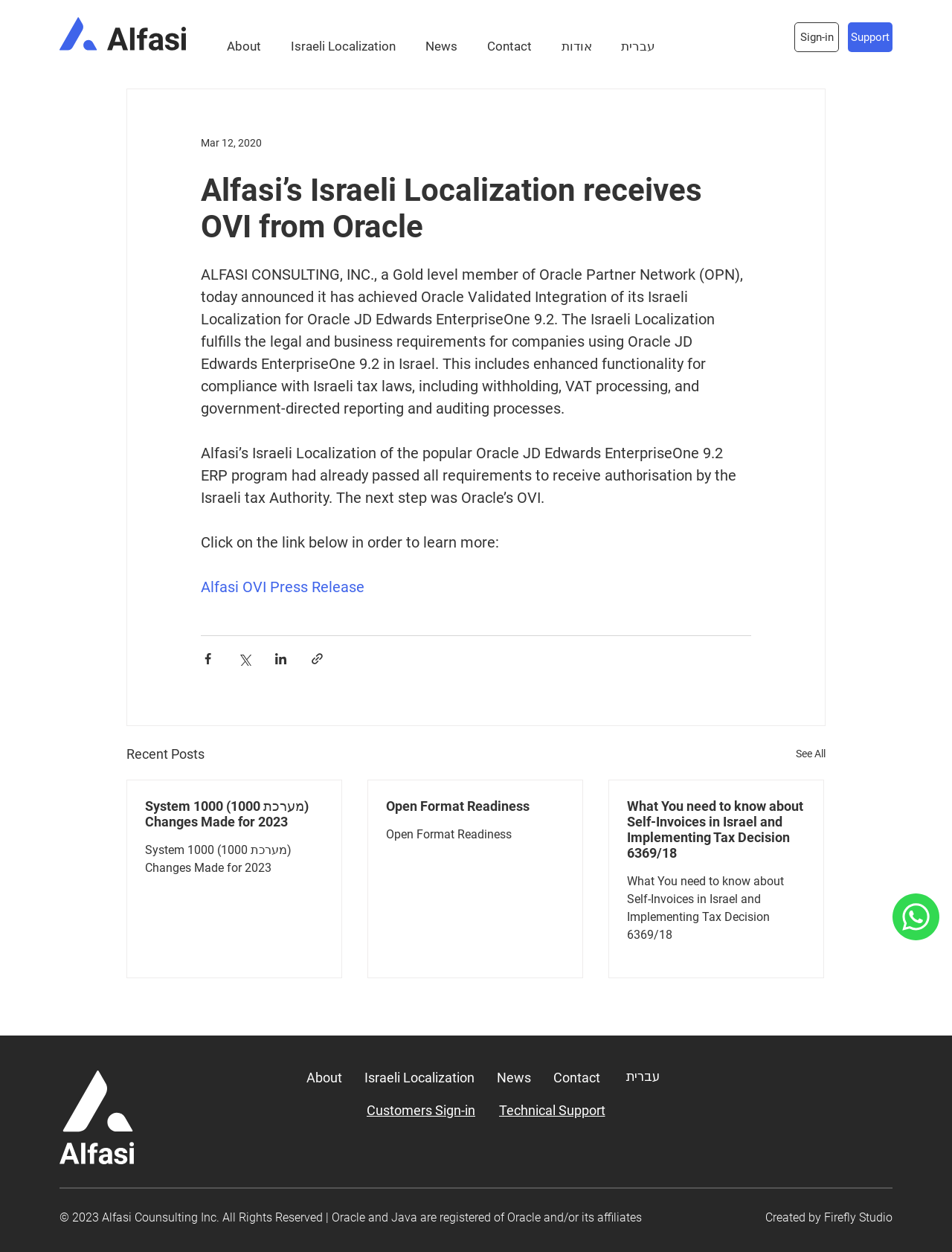What is the company's name?
Deliver a detailed and extensive answer to the question.

The company's name is Alfasi, which can be inferred from the logo at the top left corner of the webpage and the text 'Alfasi CONSULTING, INC.' in the article.